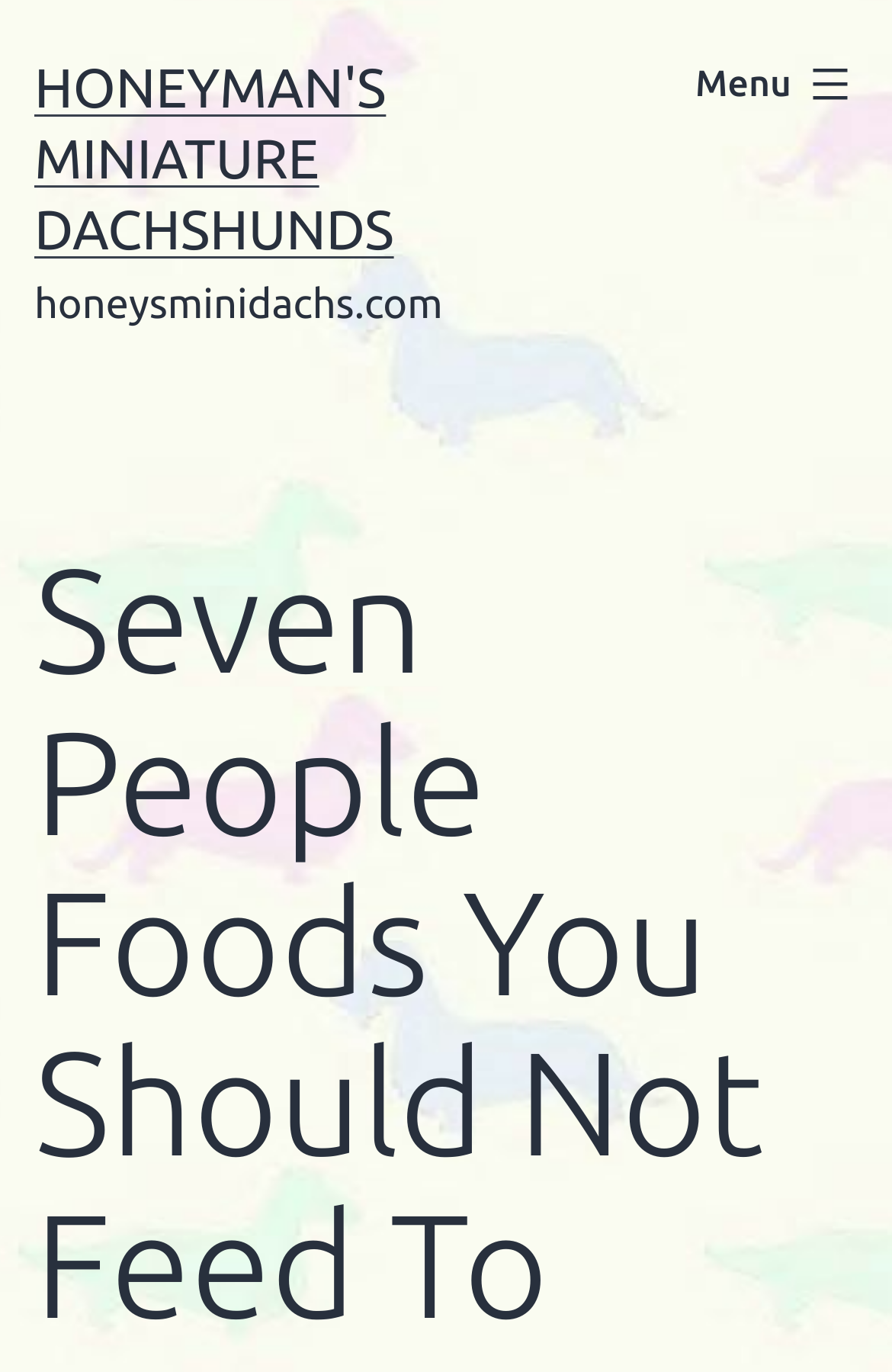Extract the bounding box coordinates for the UI element described as: "Honeyman's Miniature Dachshunds".

[0.038, 0.041, 0.442, 0.19]